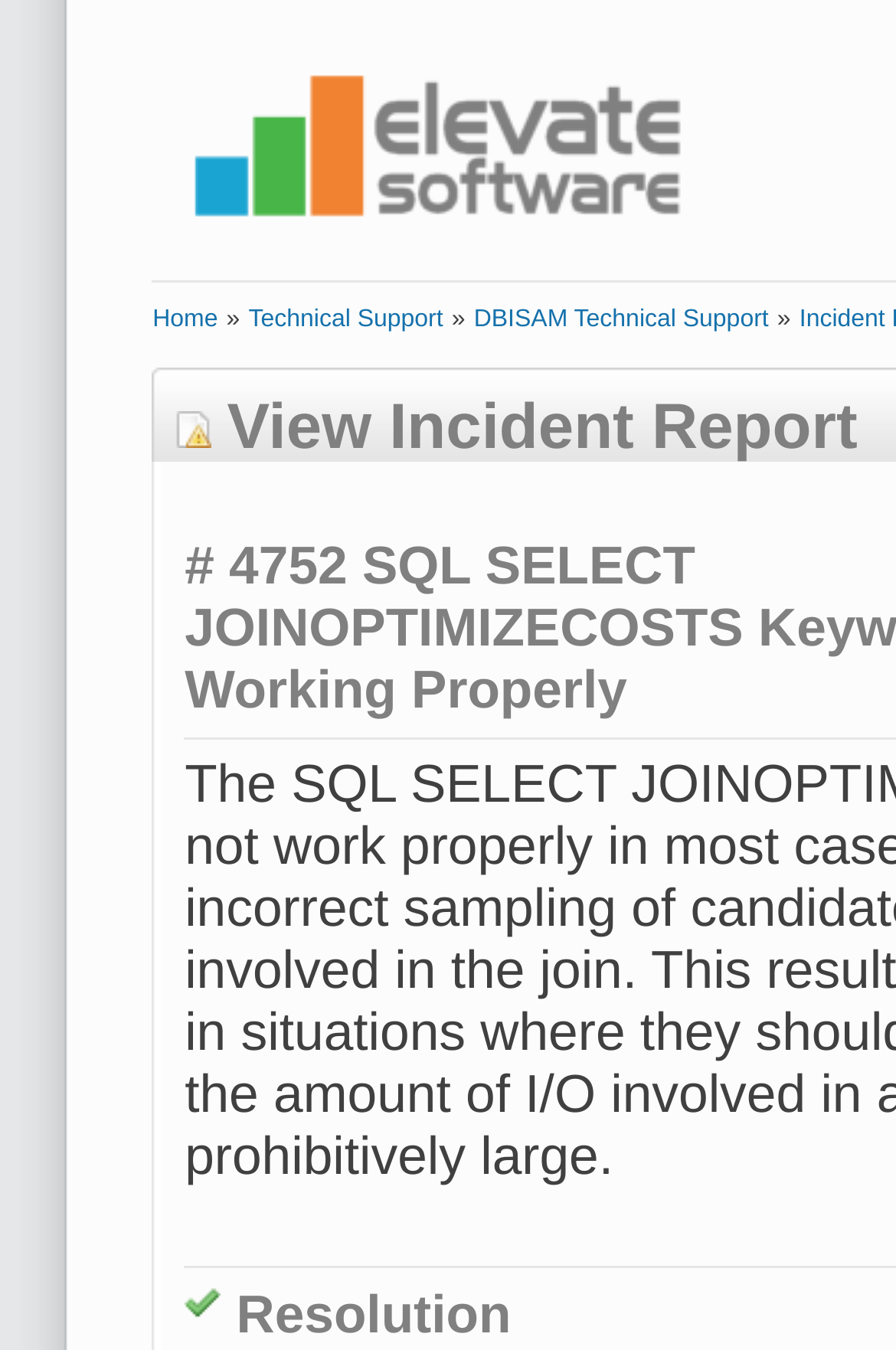Using the information in the image, give a comprehensive answer to the question: 
How many images are on the webpage?

There are three images on the webpage: the 'Elevate Software' logo, the 'Icon' image, and the 'Resolution' image. These images are located in different sections of the webpage.